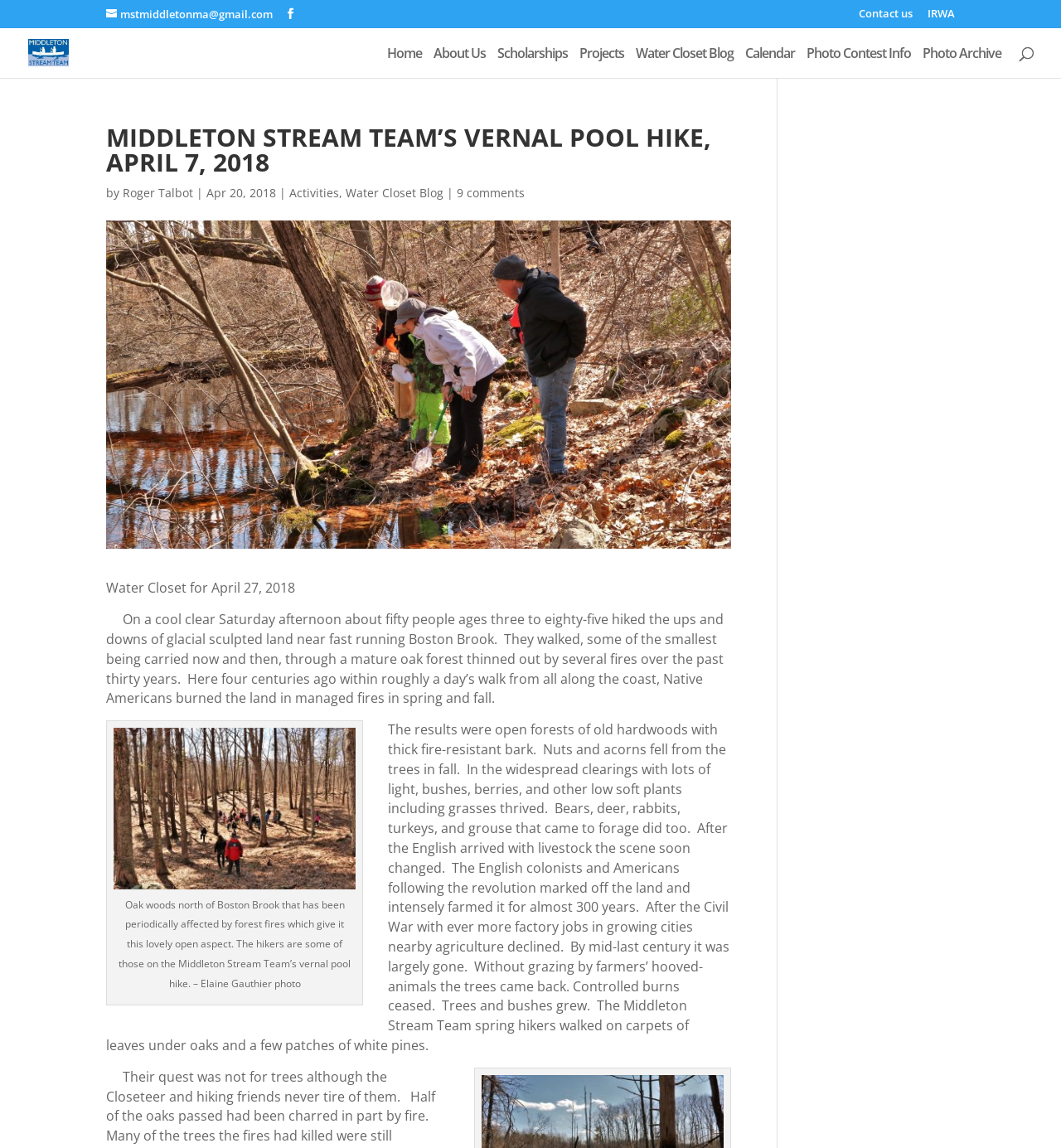Please provide a comprehensive answer to the question below using the information from the image: What is the email address to contact the Middleton Stream Team?

I found the email address by looking at the link element with the text 'mstmiddletonma@gmail.com' which is located at the top of the webpage.